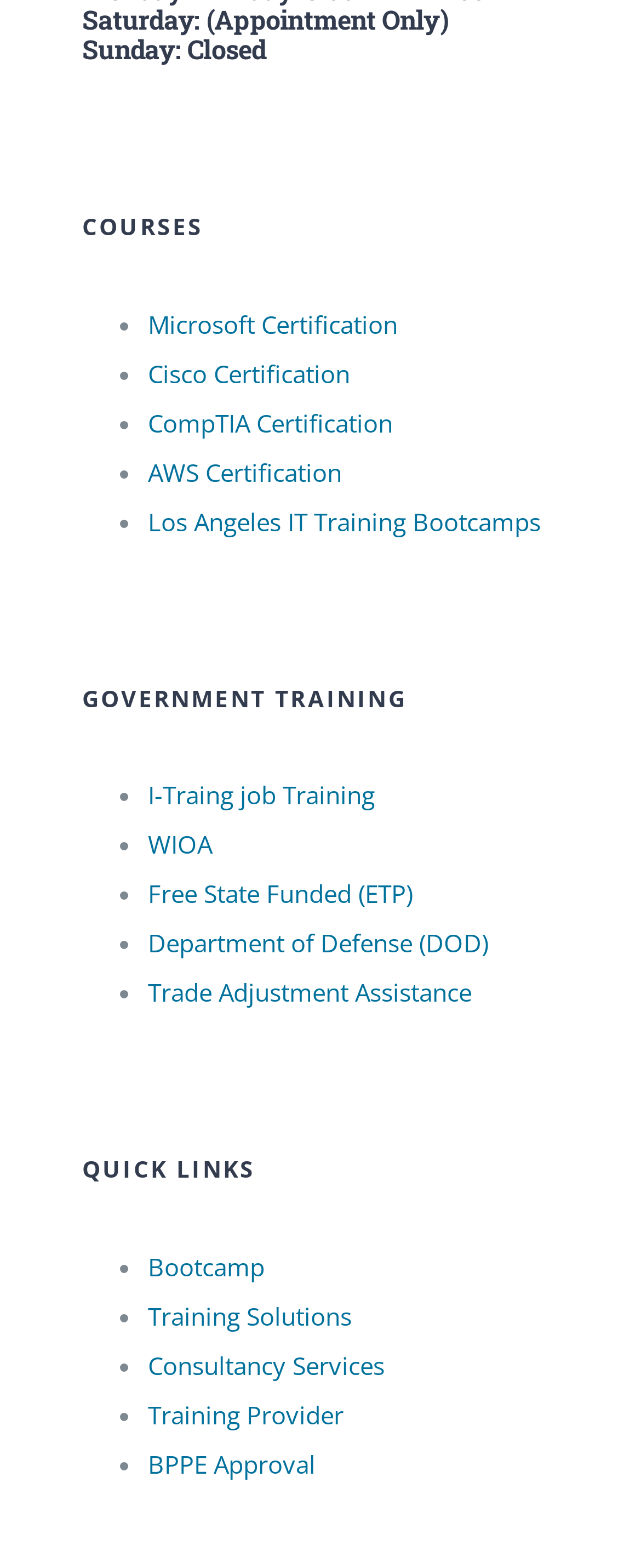Find and specify the bounding box coordinates that correspond to the clickable region for the instruction: "Explore Bootcamp".

[0.231, 0.797, 0.413, 0.818]